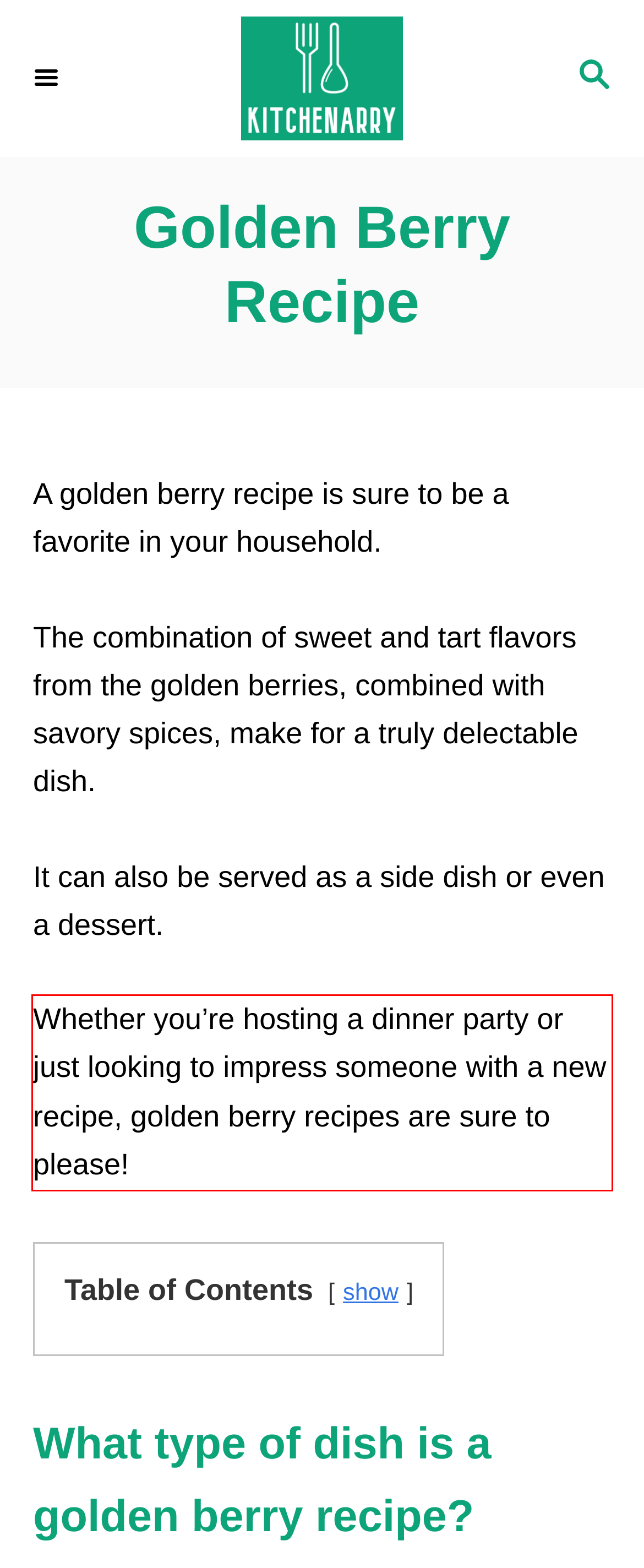Please identify the text within the red rectangular bounding box in the provided webpage screenshot.

Whether you’re hosting a dinner party or just looking to impress someone with a new recipe, golden berry recipes are sure to please!